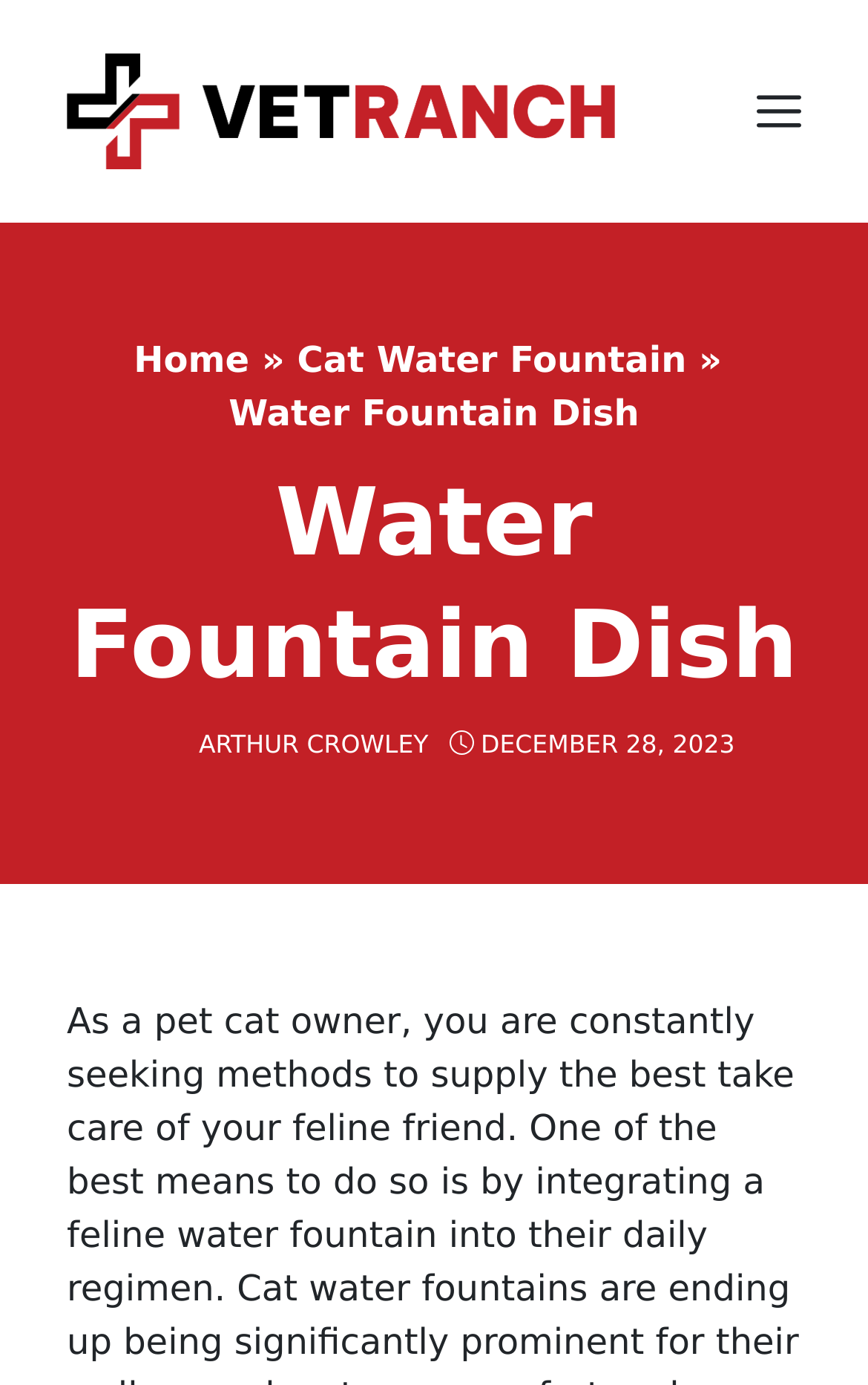Identify and provide the bounding box coordinates of the UI element described: "Home". The coordinates should be formatted as [left, top, right, bottom], with each number being a float between 0 and 1.

[0.154, 0.244, 0.287, 0.275]